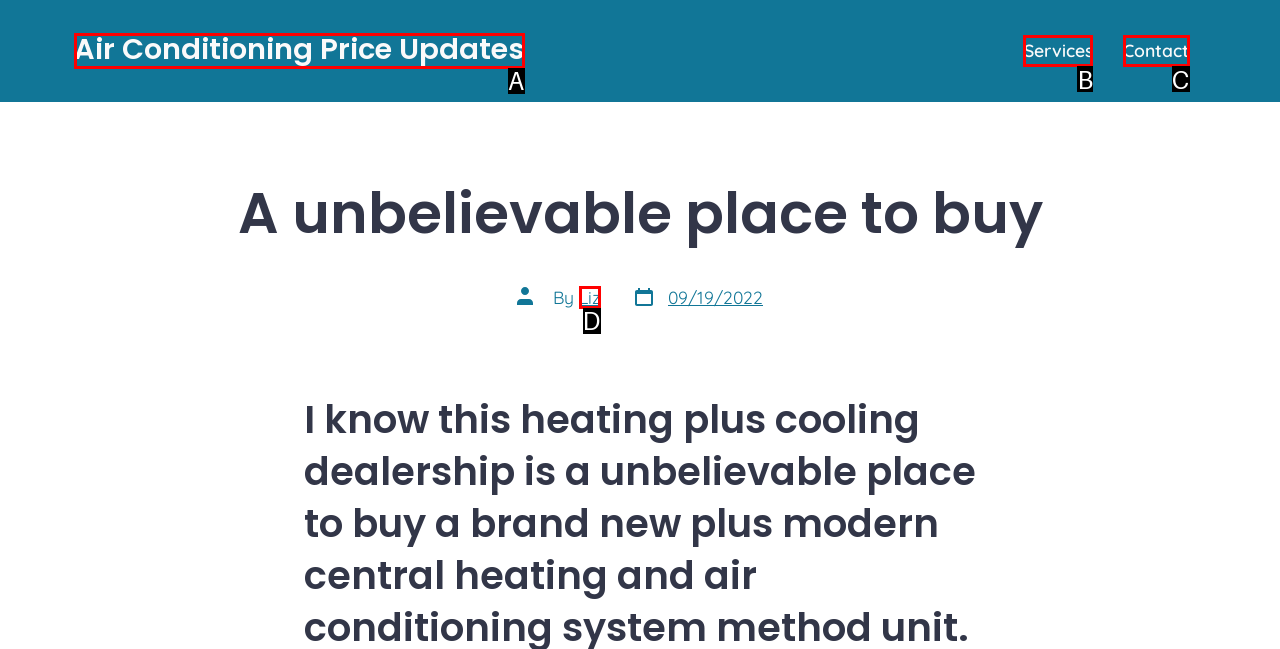Determine which UI element matches this description: Casa Vista
Reply with the appropriate option's letter.

None